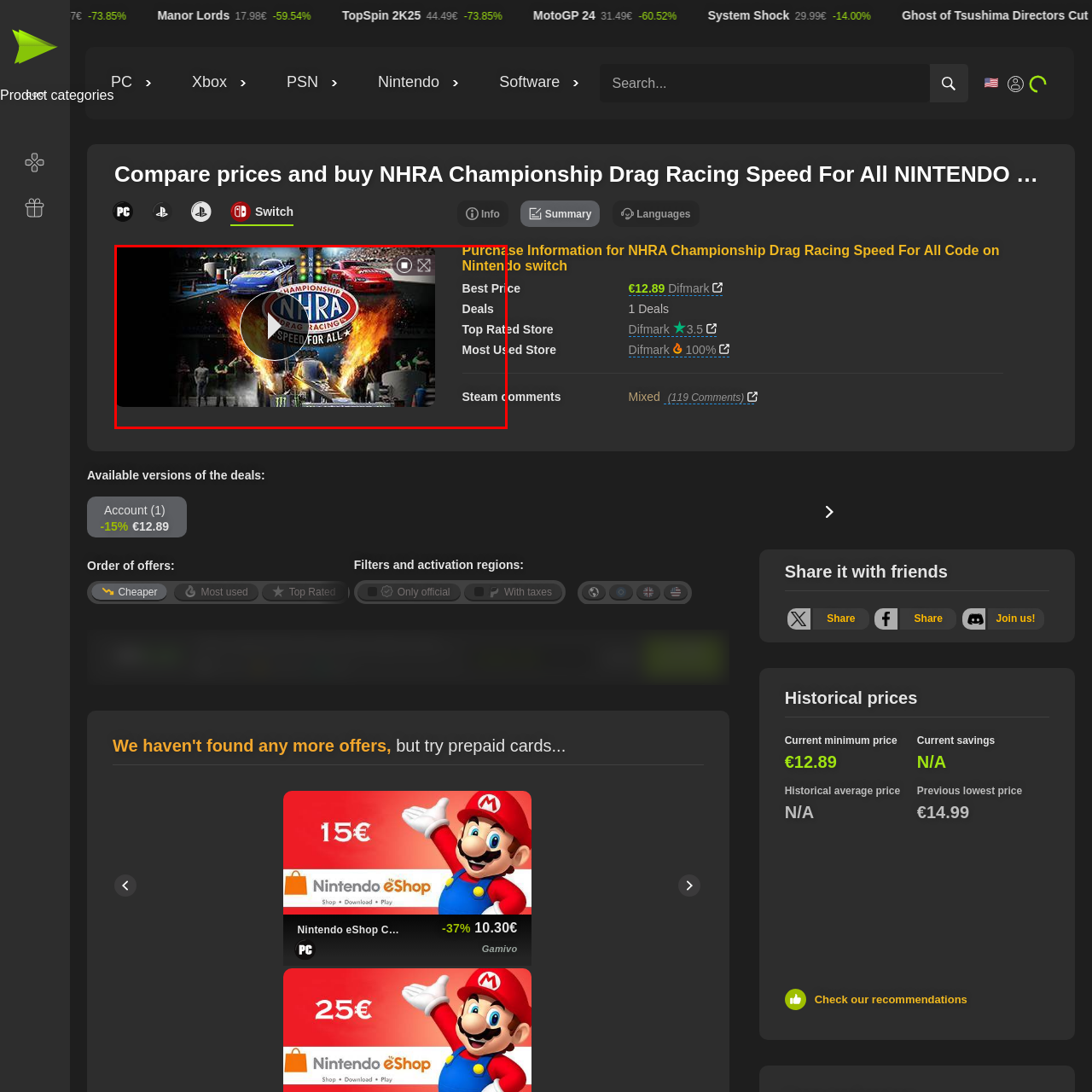Describe in detail what you see in the image highlighted by the red border.

The image displays an exciting promotional graphic for "NHRA Championship Drag Racing: Speed For All," an exhilarating racing game available for the Nintendo Switch. Central to the visual is a prominent logo of "NHRA," showcasing a vibrant combination of blue and red, surrounded by bursts of flames and visuals of high-speed drag racing cars. The backdrop features a racetrack scene completed with cheering fans, emphasizing the adrenaline-pumping action of competitive drag racing. 

Above the main graphic, there is a play button, indicating that a video or trailer for the game might be accessible, inviting potential players to engage further with the content. This dynamic image effectively captures the essence of speed and excitement associated with the NHRA racing experience, enticing gamers to explore their racing skills in this thrilling title.